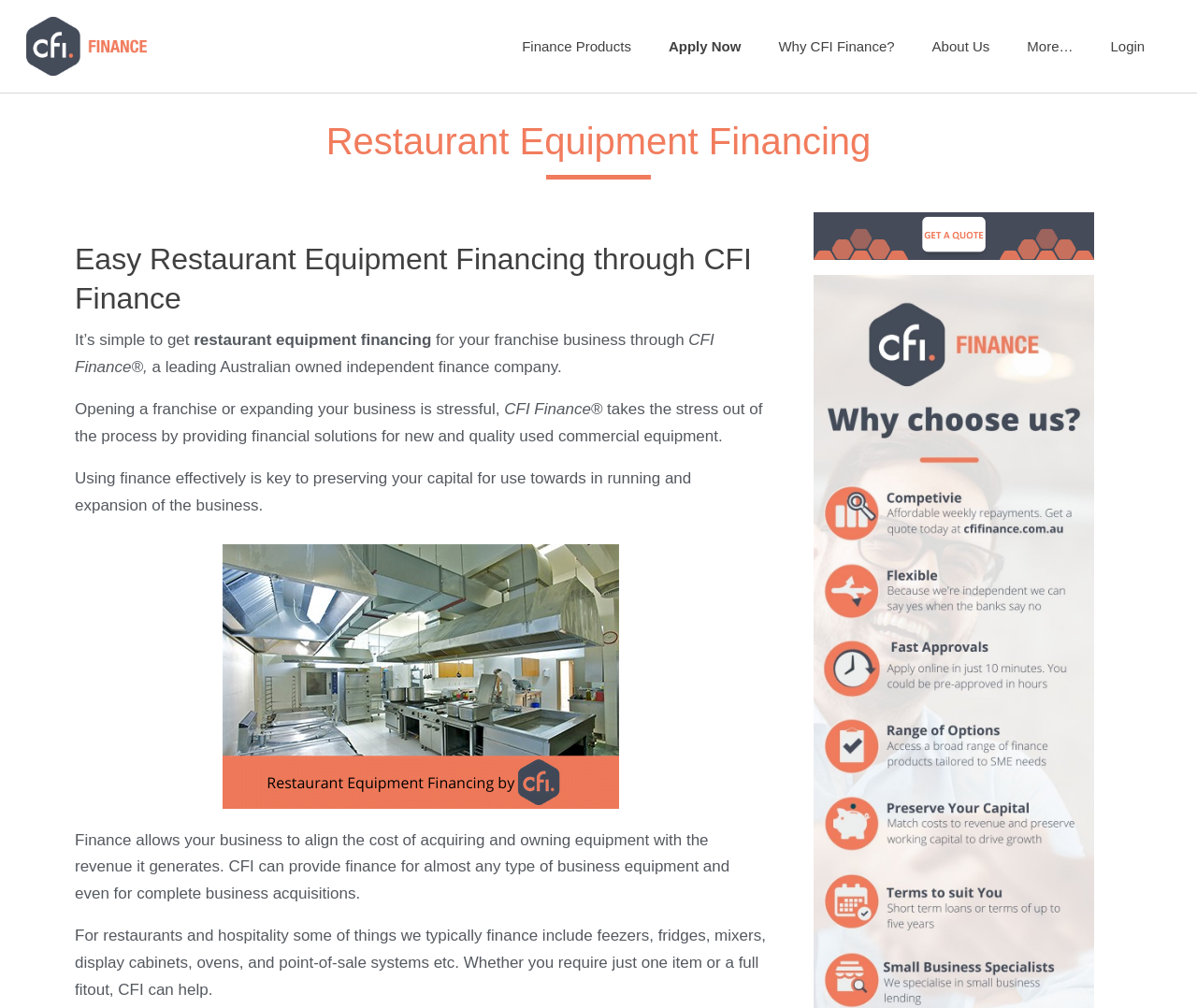What can CFI Finance provide finance for?
Kindly answer the question with as much detail as you can.

I found the answer by reading the static text elements on the webpage, specifically the one that says 'CFI can provide finance for almost any type of business equipment and even for complete business acquisitions.'